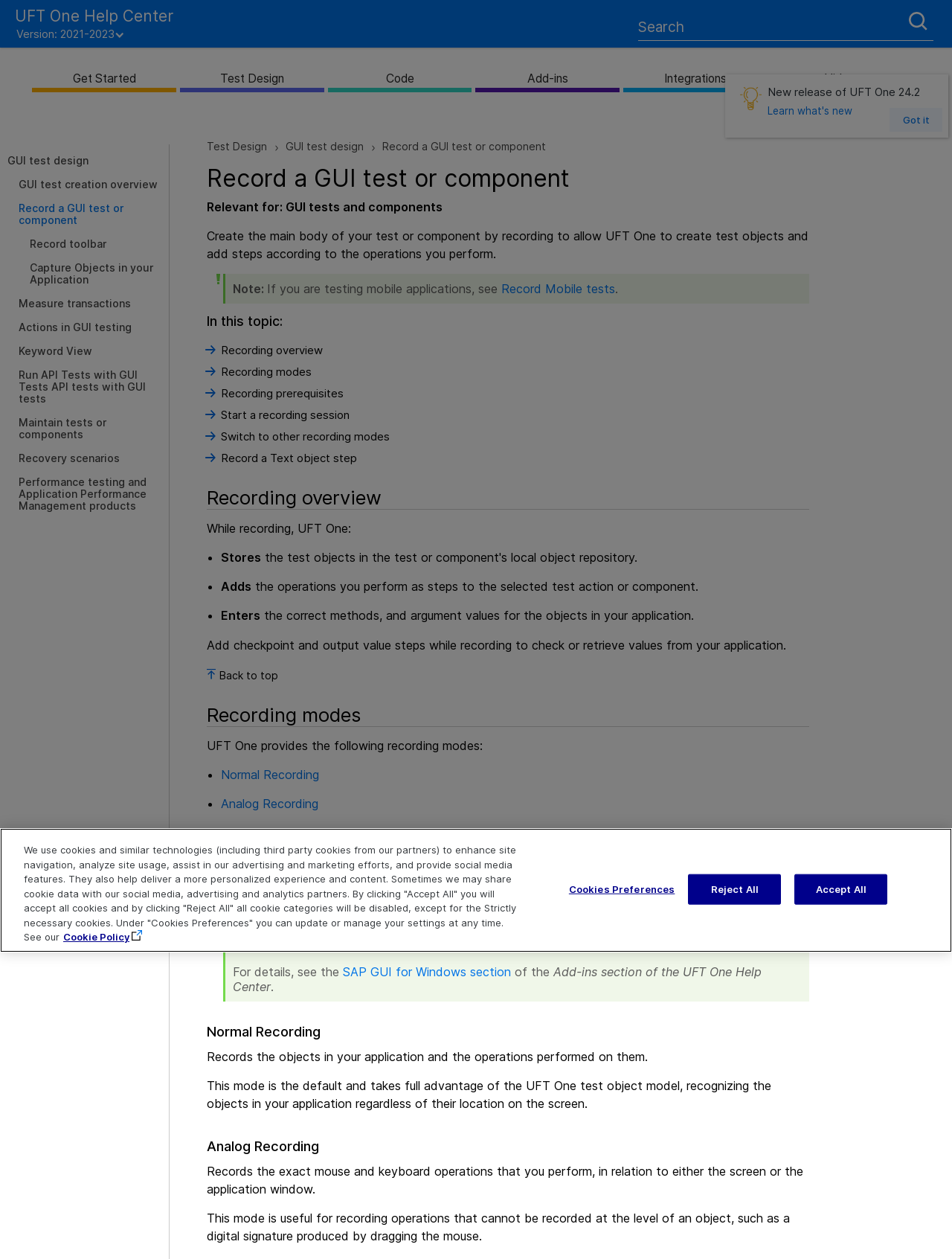What is the purpose of the 'Get Started' button?
Look at the image and construct a detailed response to the question.

The 'Get Started' button is located at the top of the webpage, and it has a popup menu. Based on its position and the context of the webpage, it is likely that the button is intended to help users get started with GUI test design.